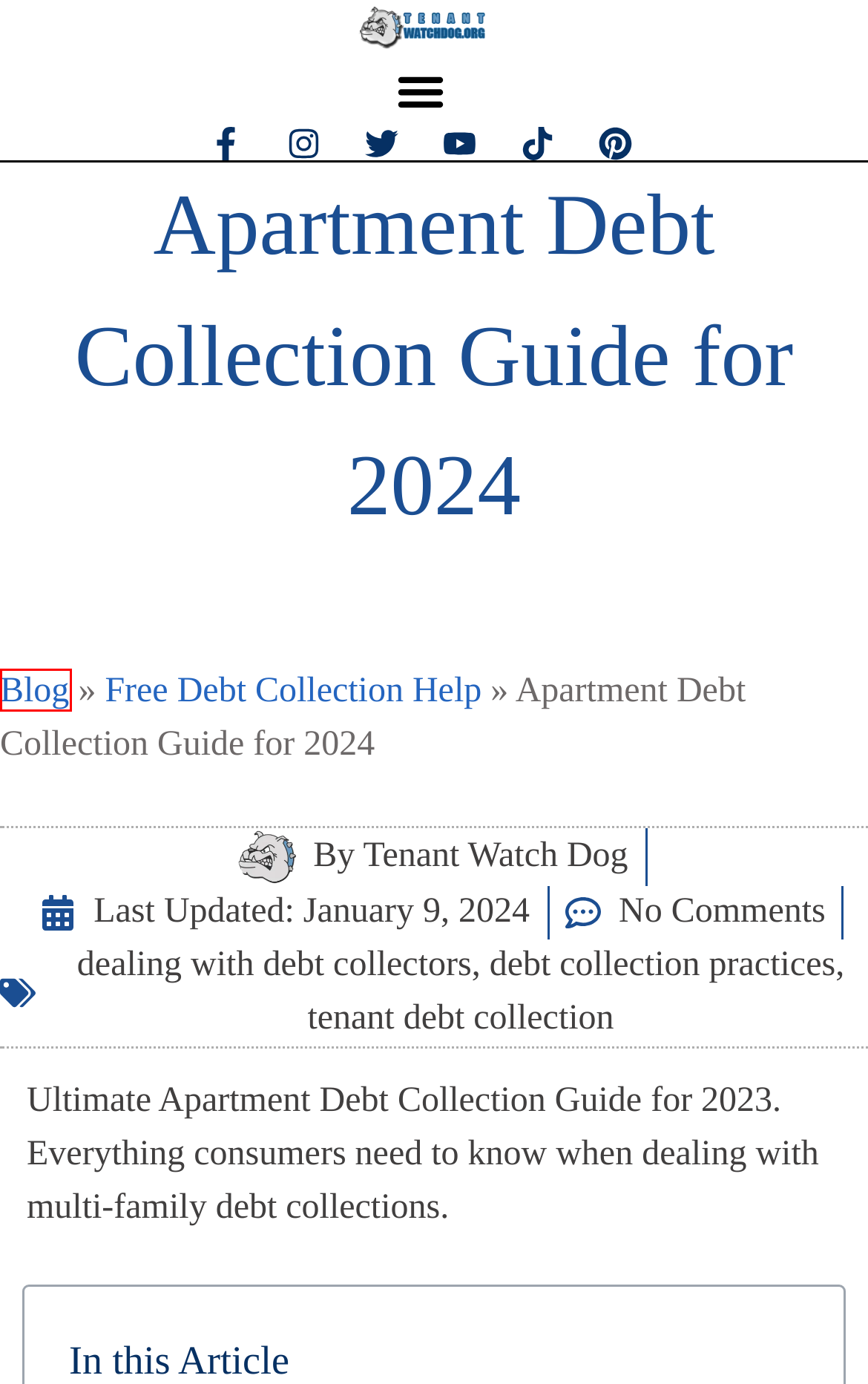You are looking at a screenshot of a webpage with a red bounding box around an element. Determine the best matching webpage description for the new webpage resulting from clicking the element in the red bounding box. Here are the descriptions:
A. Free Debt Collection Help Articles
B. Tenant Debt Collection Articles
C. Collection Attorney Scam Warning Top 10 Lawyers To Look Out For
D. Free Debt Collection Help Debt Collector Reviews ⋆ Tenant Watch Dog
E. Debt Collection Practices Articles
F. Tenant Watch Dog, Author At Tenant Watch Dog
G. Helping Consumers Dealing With Apartment Debt 2023 Advice
H. Dealing With Debt Collectors Articles

D